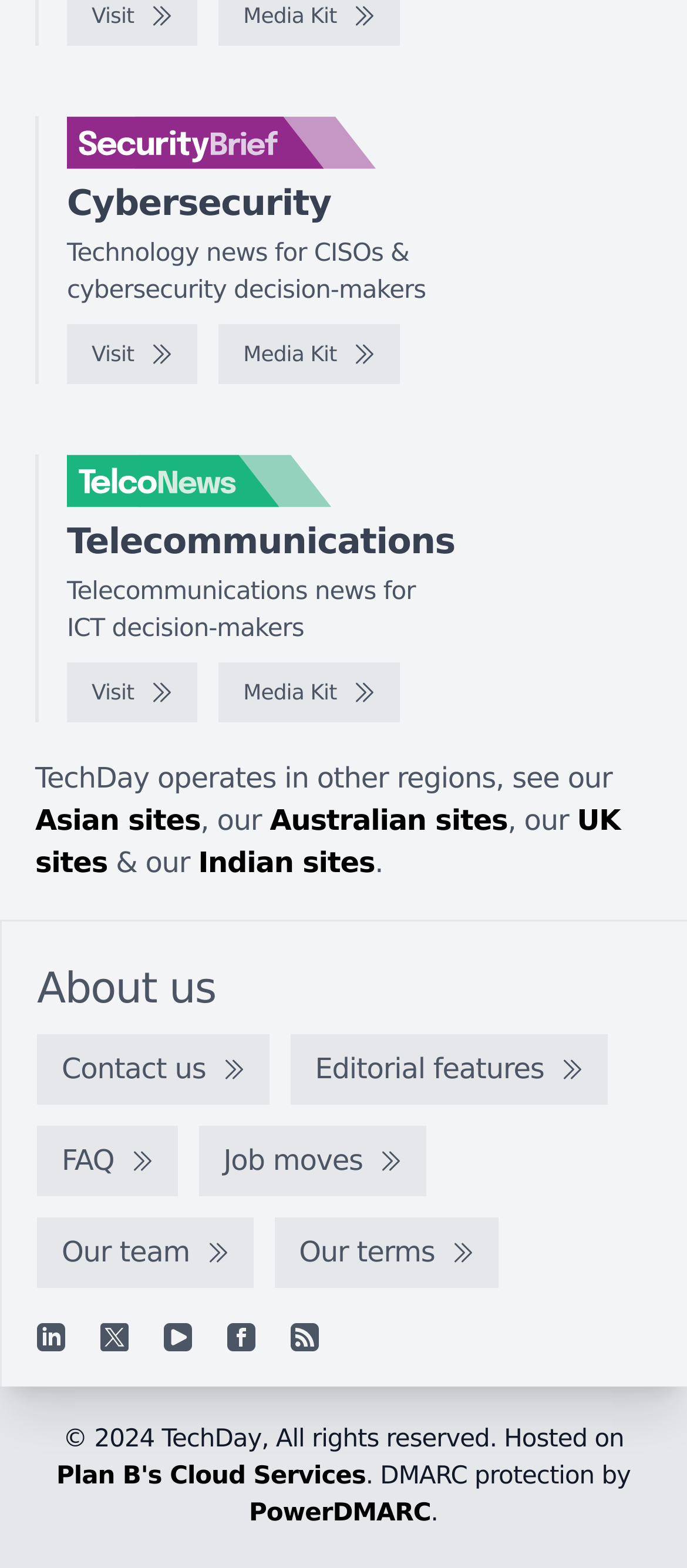Provide a short, one-word or phrase answer to the question below:
What is the topic of the news for CISOs?

Cybersecurity